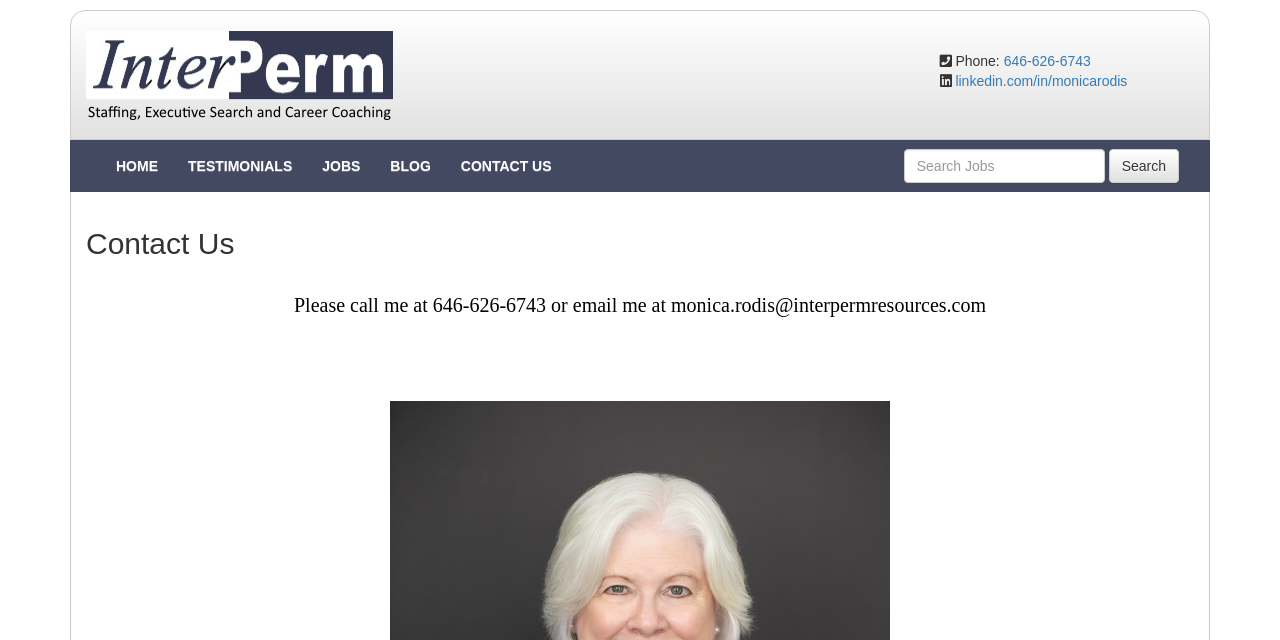Given the content of the image, can you provide a detailed answer to the question?
What are the main navigation links?

I found the main navigation links by looking at the series of link elements with the texts 'HOME', 'TESTIMONIALS', 'JOBS', 'BLOG', and 'CONTACT US'.